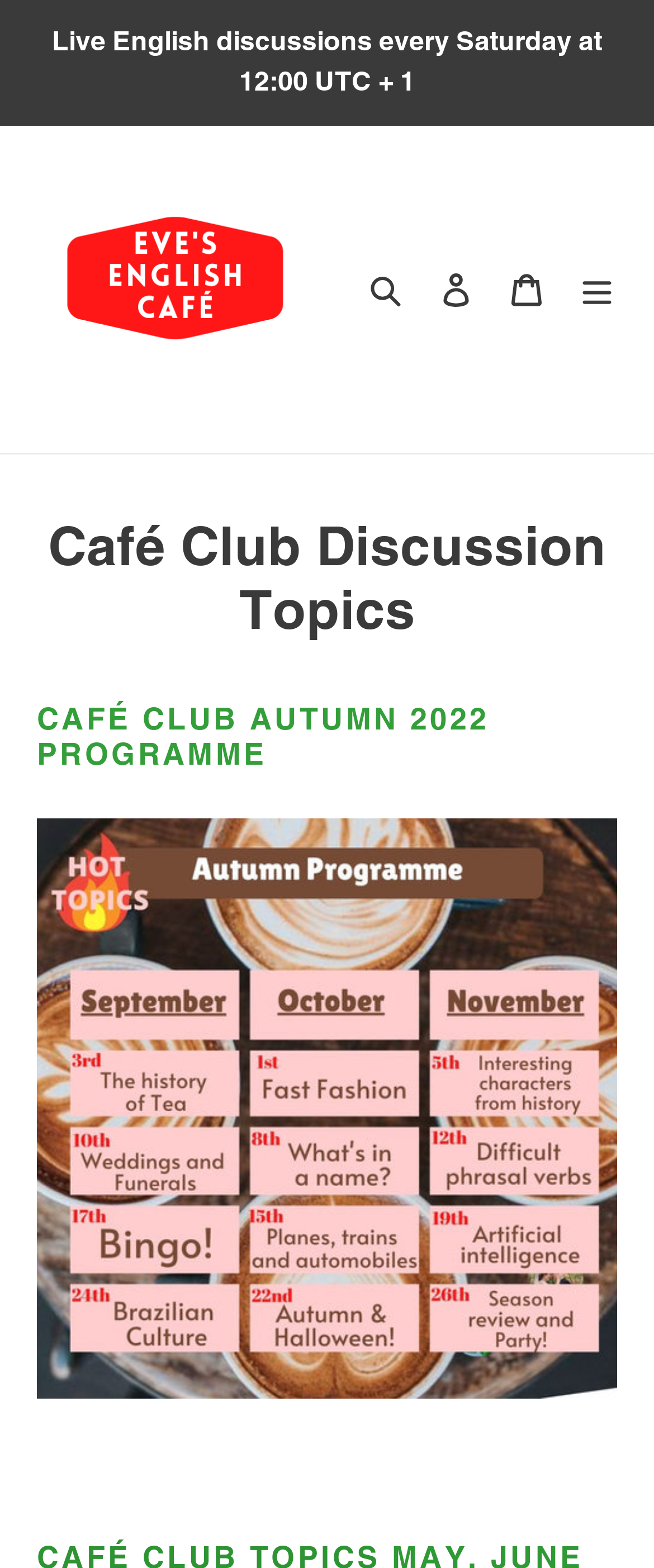Answer this question in one word or a short phrase: What is the current programme season?

Autumn 2022